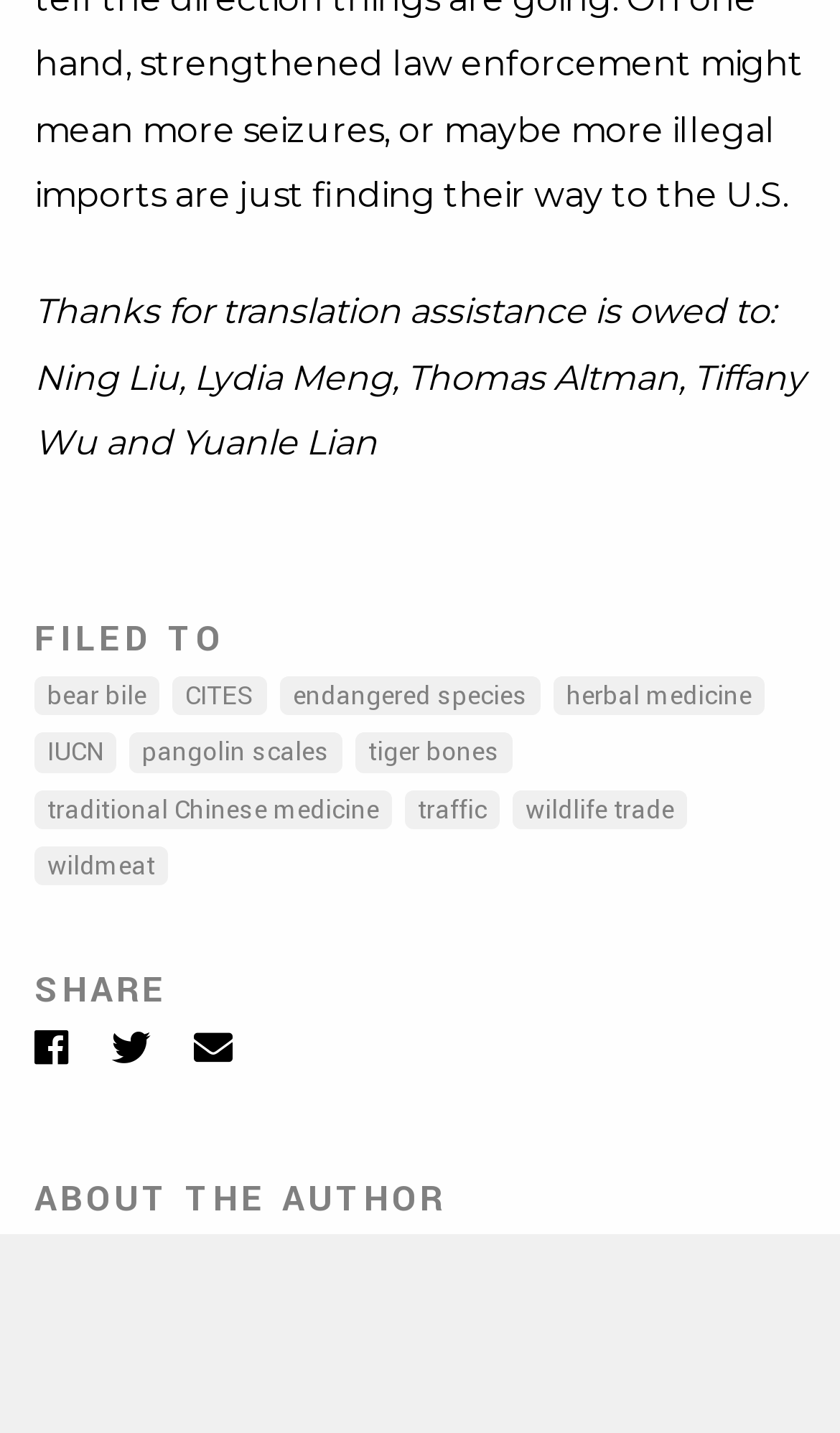Determine the bounding box coordinates of the region to click in order to accomplish the following instruction: "Click on 'Facebook'". Provide the coordinates as four float numbers between 0 and 1, specifically [left, top, right, bottom].

[0.041, 0.715, 0.082, 0.749]